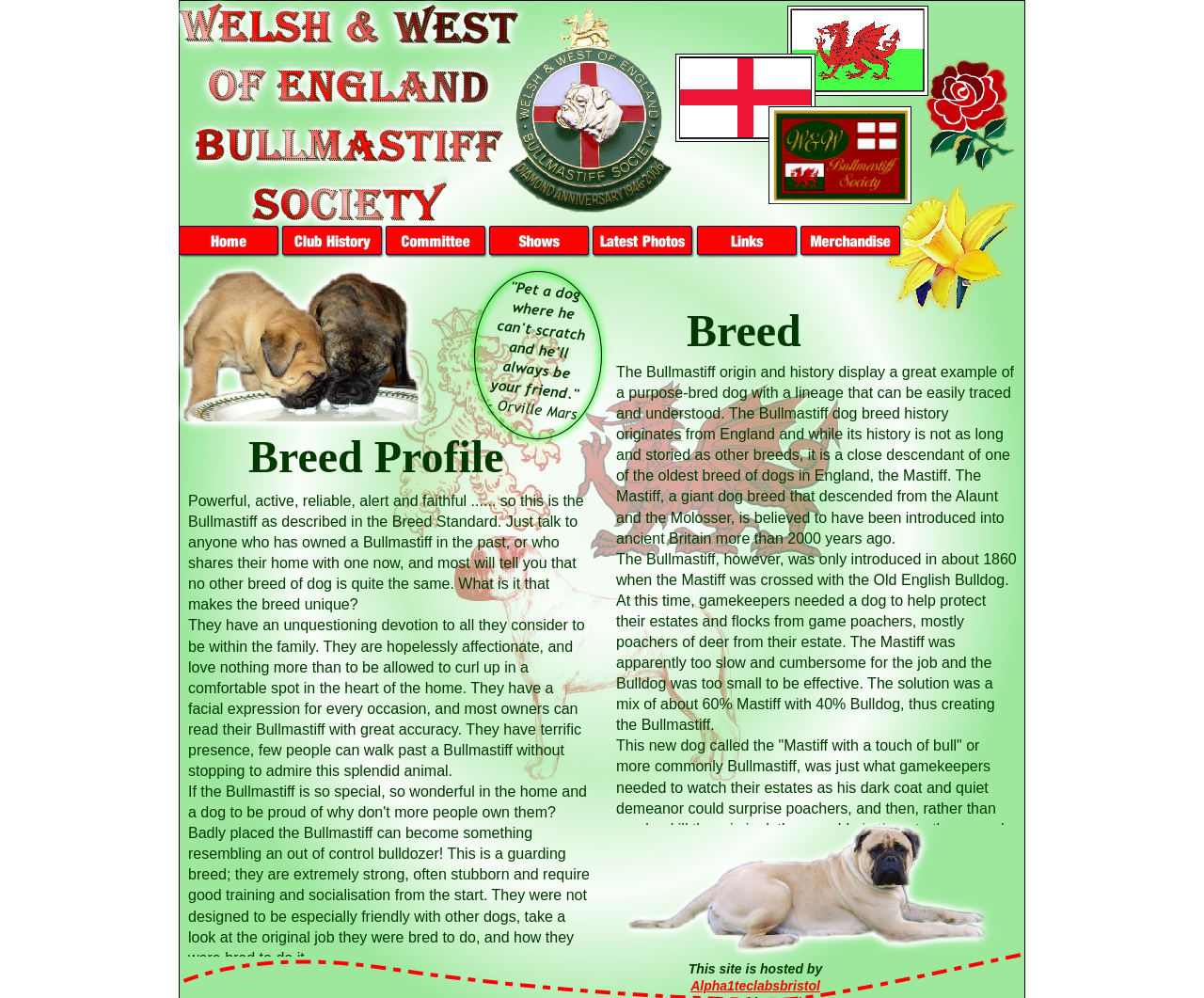Determine the bounding box for the described HTML element: "Apply Here". Ensure the coordinates are four float numbers between 0 and 1 in the format [left, top, right, bottom].

None